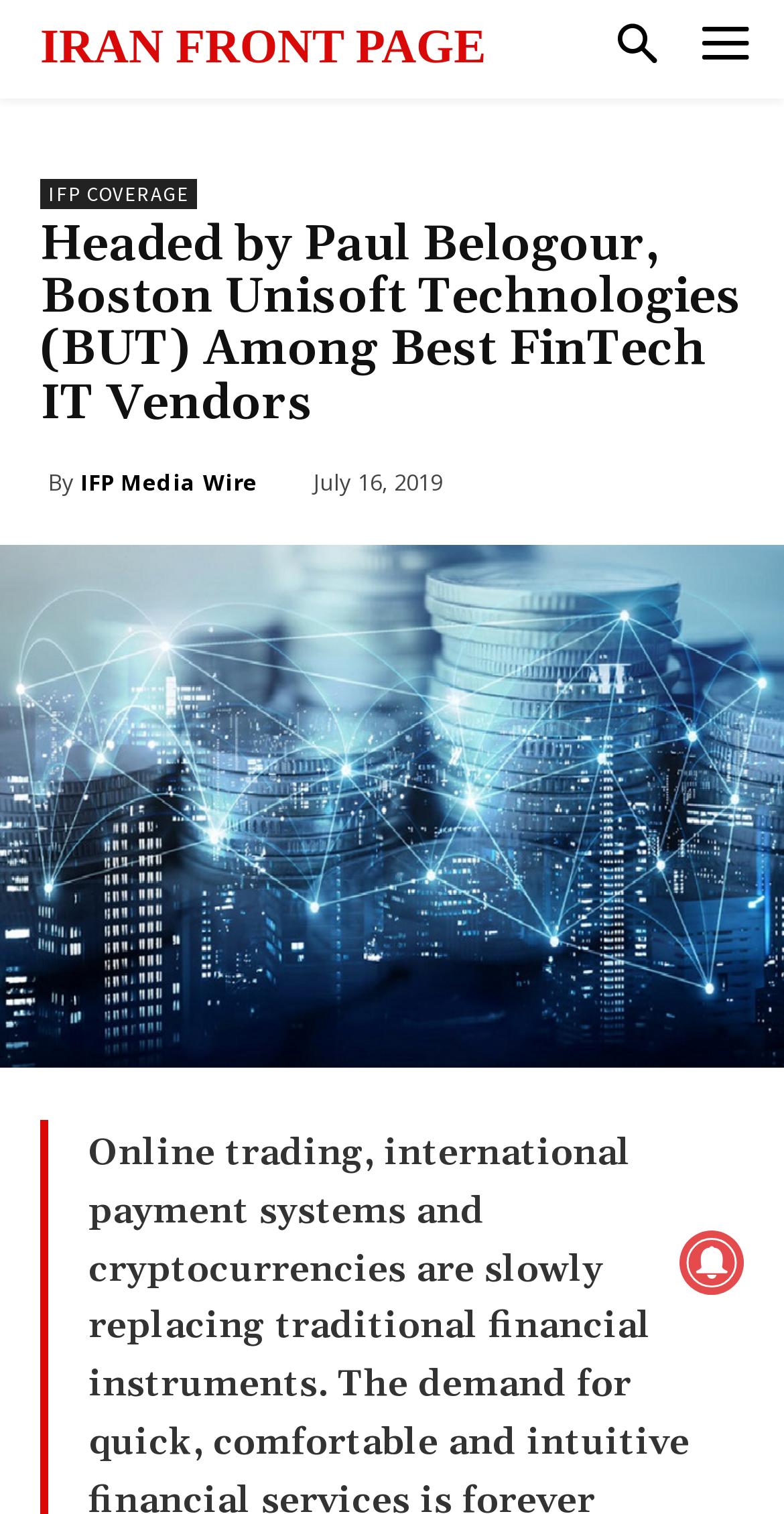Answer the following in one word or a short phrase: 
What is the name of the media wire mentioned?

IFP Media Wire